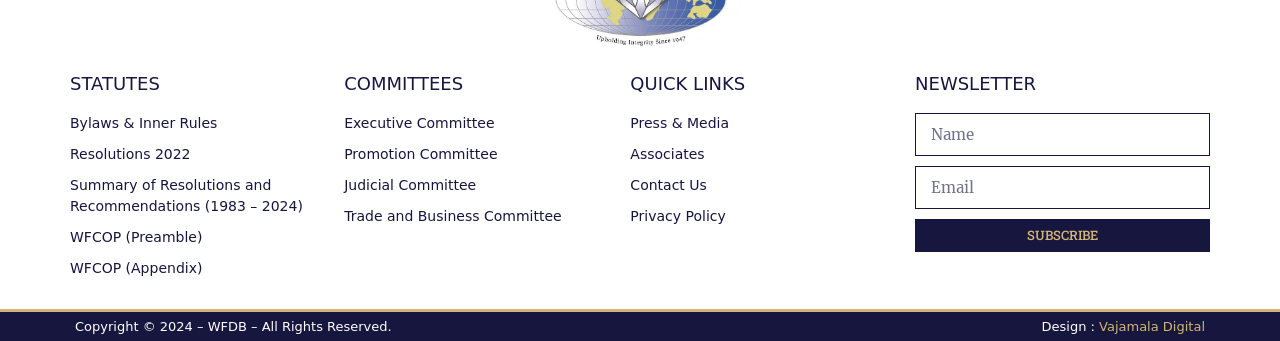Please determine the bounding box coordinates for the UI element described as: "WFCOP (Preamble)".

[0.055, 0.665, 0.269, 0.726]